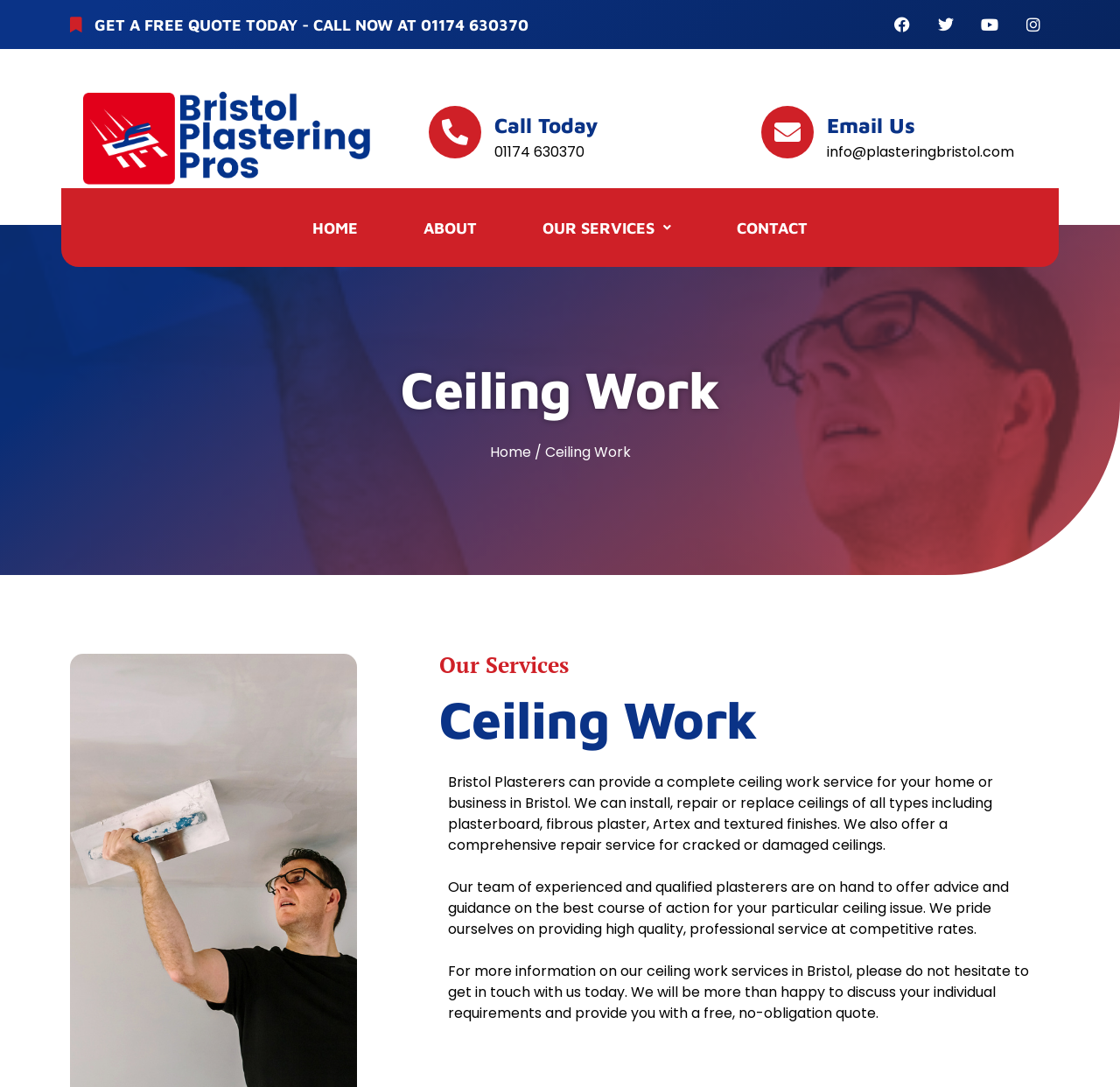What services does the company provide?
Provide a detailed and well-explained answer to the question.

I found this information by reading the main content of the webpage, which mentions that the company provides a complete ceiling work service for homes or businesses in Bristol, including installation, repair, and replacement of ceilings.